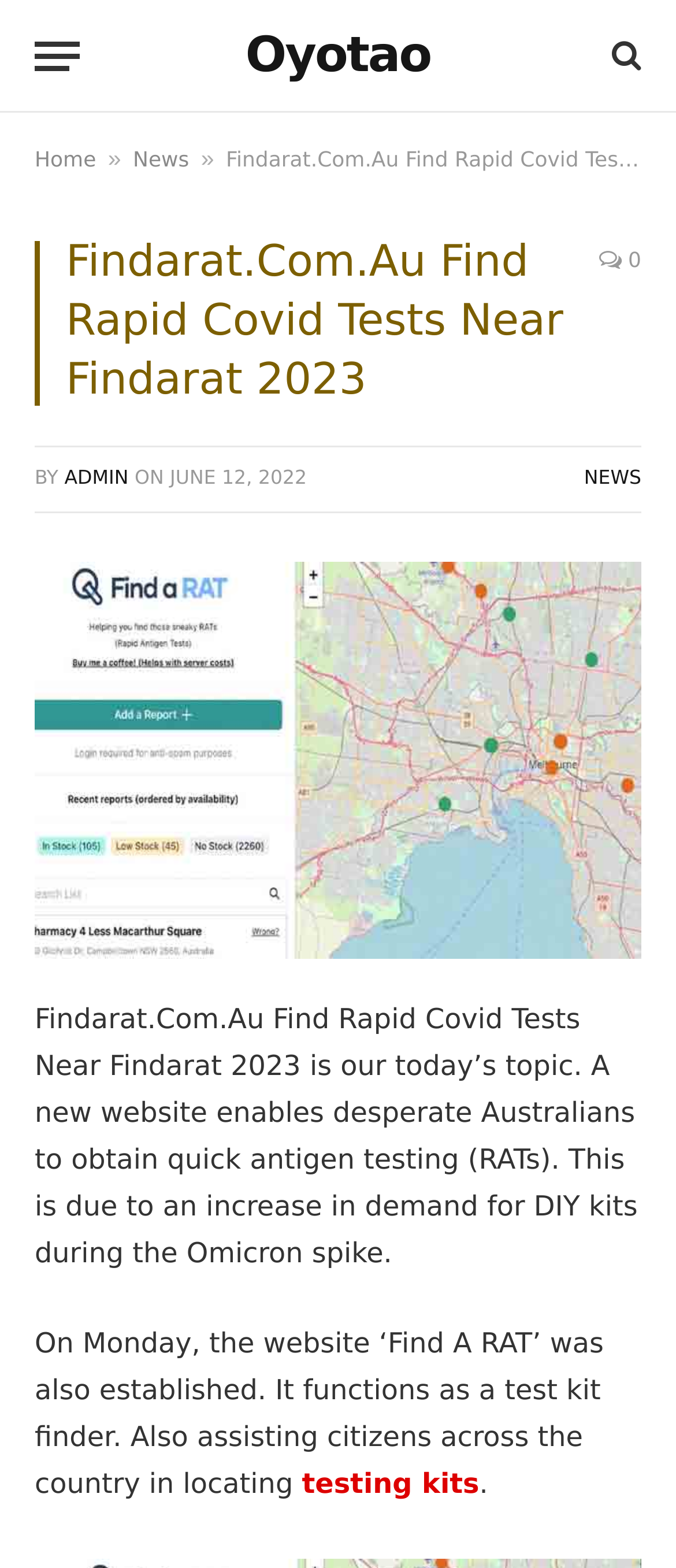Find the bounding box coordinates of the element I should click to carry out the following instruction: "Read the News".

[0.197, 0.094, 0.28, 0.109]